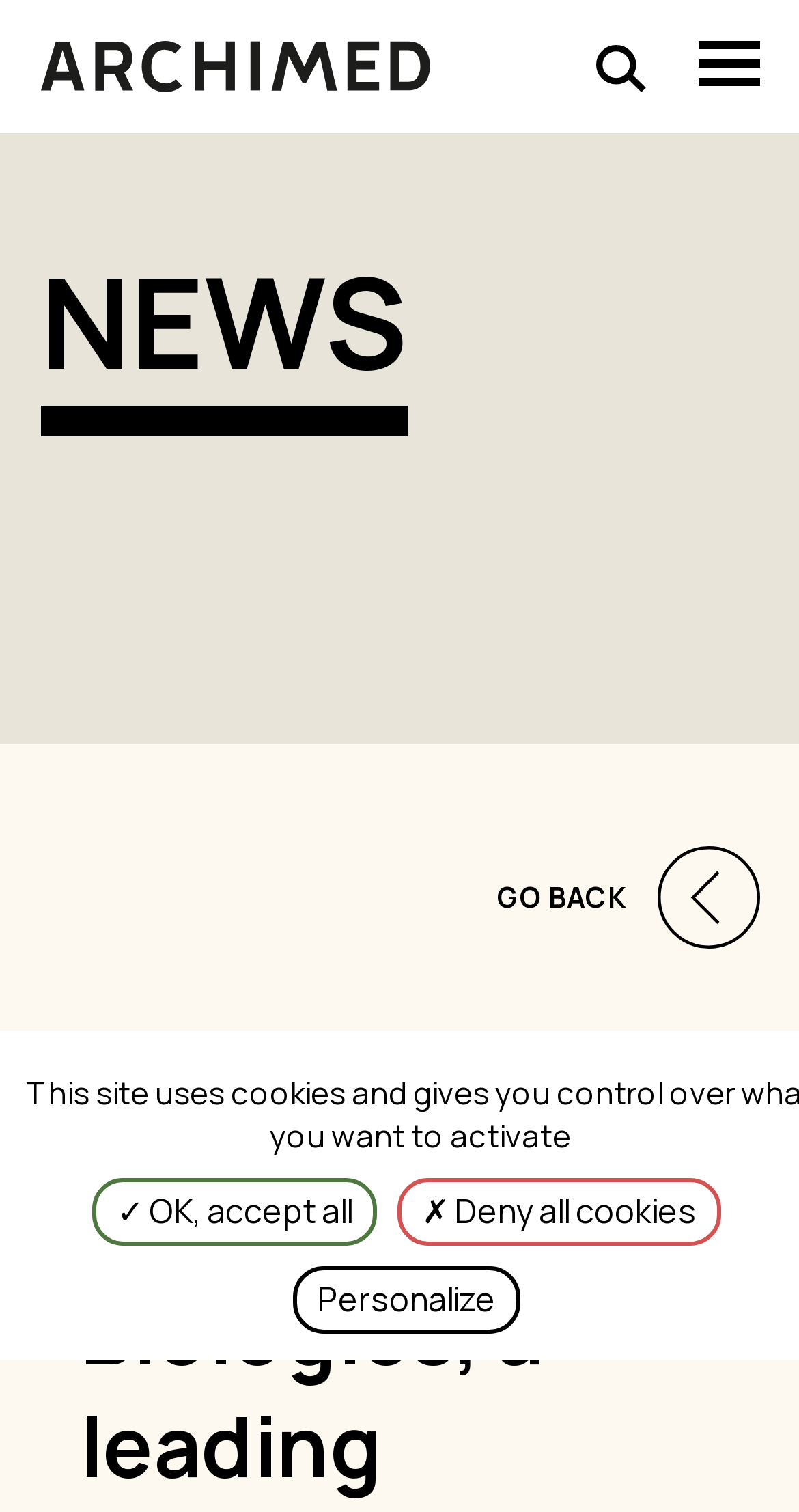How many buttons are in the cookies management panel?
Answer with a single word or phrase by referring to the visual content.

3